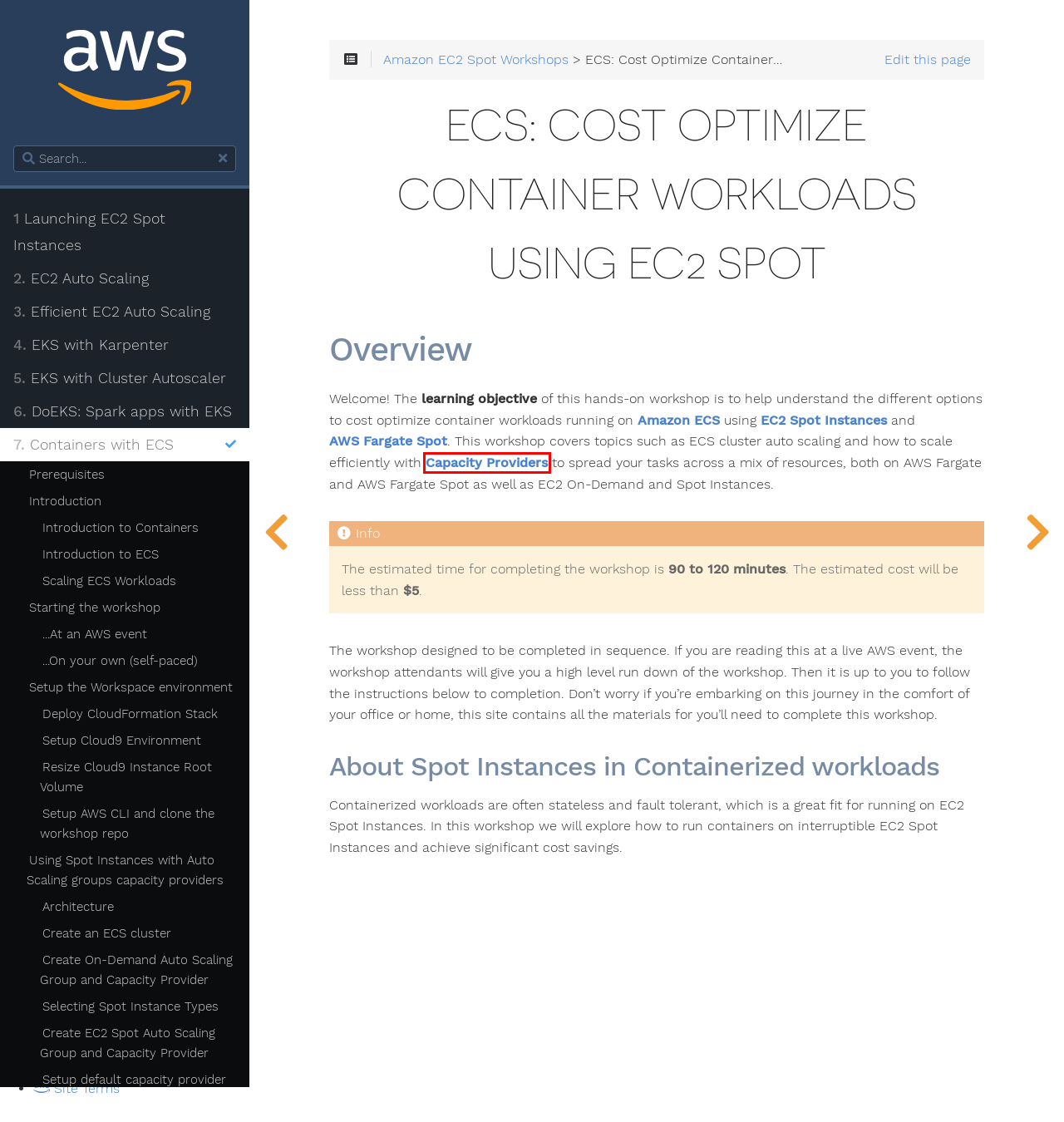Given a screenshot of a webpage with a red bounding box, please pick the webpage description that best fits the new webpage after clicking the element inside the bounding box. Here are the candidates:
A. :: EC2 Spot Workshops
B. Amazon EC2 Spot Workshops :: EC2 Spot Workshops
C. Spot Instance - Amazon EC2 Spot Instances - AWS
D. AWS Privacy
E. Serverless Compute - AWS Fargate - AWS
F. Contributors to awslabs/ec2-spot-workshops · GitHub
G. Amazon Elastic Container Service
H. Sign in to GitHub · GitHub

G